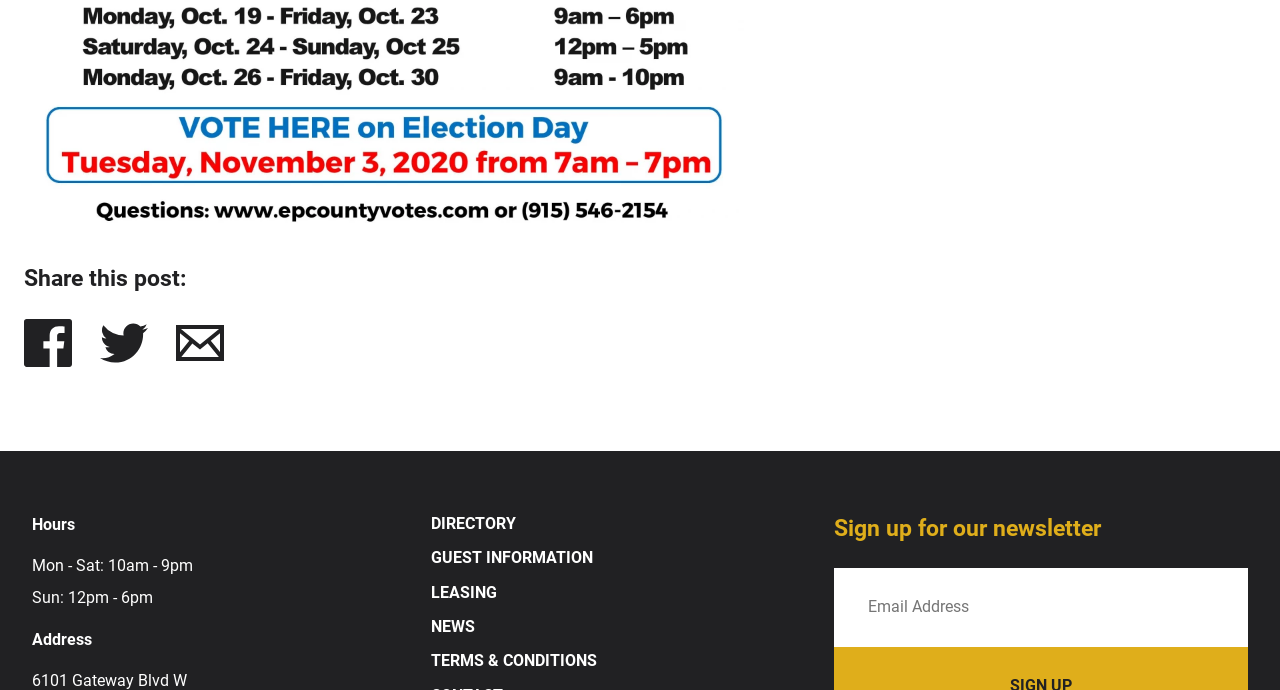Provide a single word or phrase answer to the question: 
What are the hours of operation on Monday?

10am - 9pm